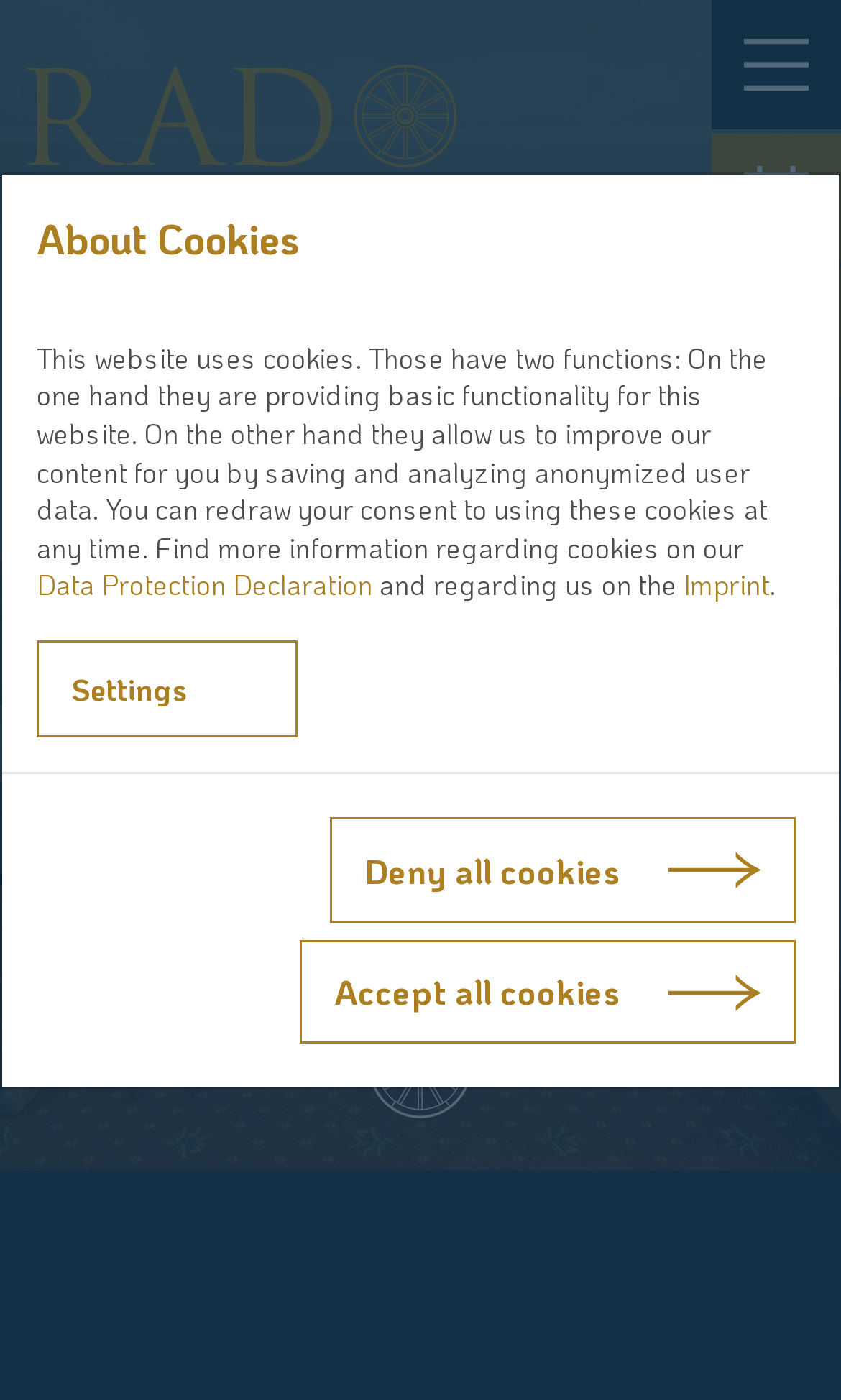Predict the bounding box coordinates of the area that should be clicked to accomplish the following instruction: "go to homepage". The bounding box coordinates should consist of four float numbers between 0 and 1, i.e., [left, top, right, bottom].

[0.031, 0.0, 0.544, 0.21]